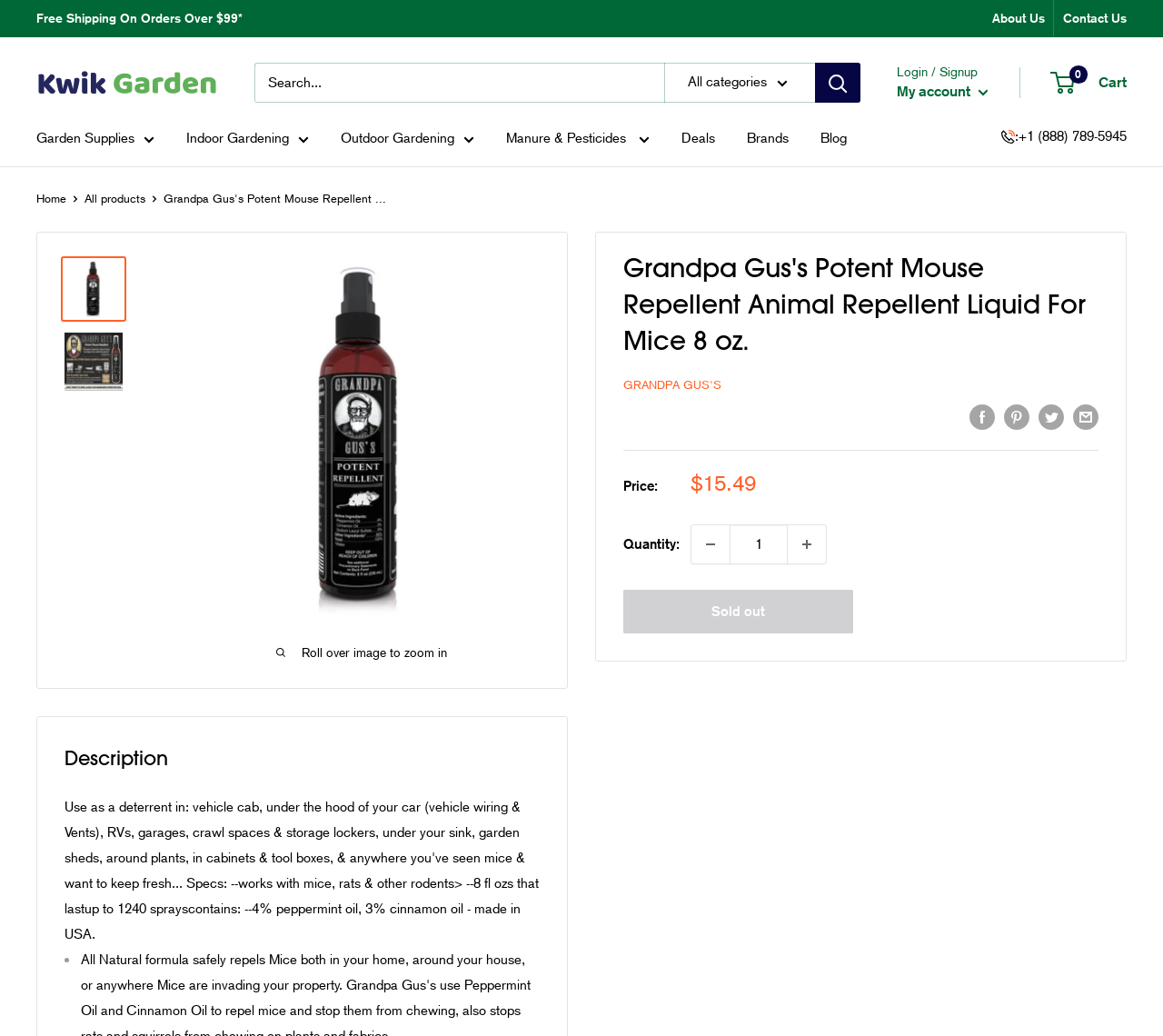Identify the bounding box coordinates of the area you need to click to perform the following instruction: "Login or signup".

[0.771, 0.062, 0.841, 0.076]